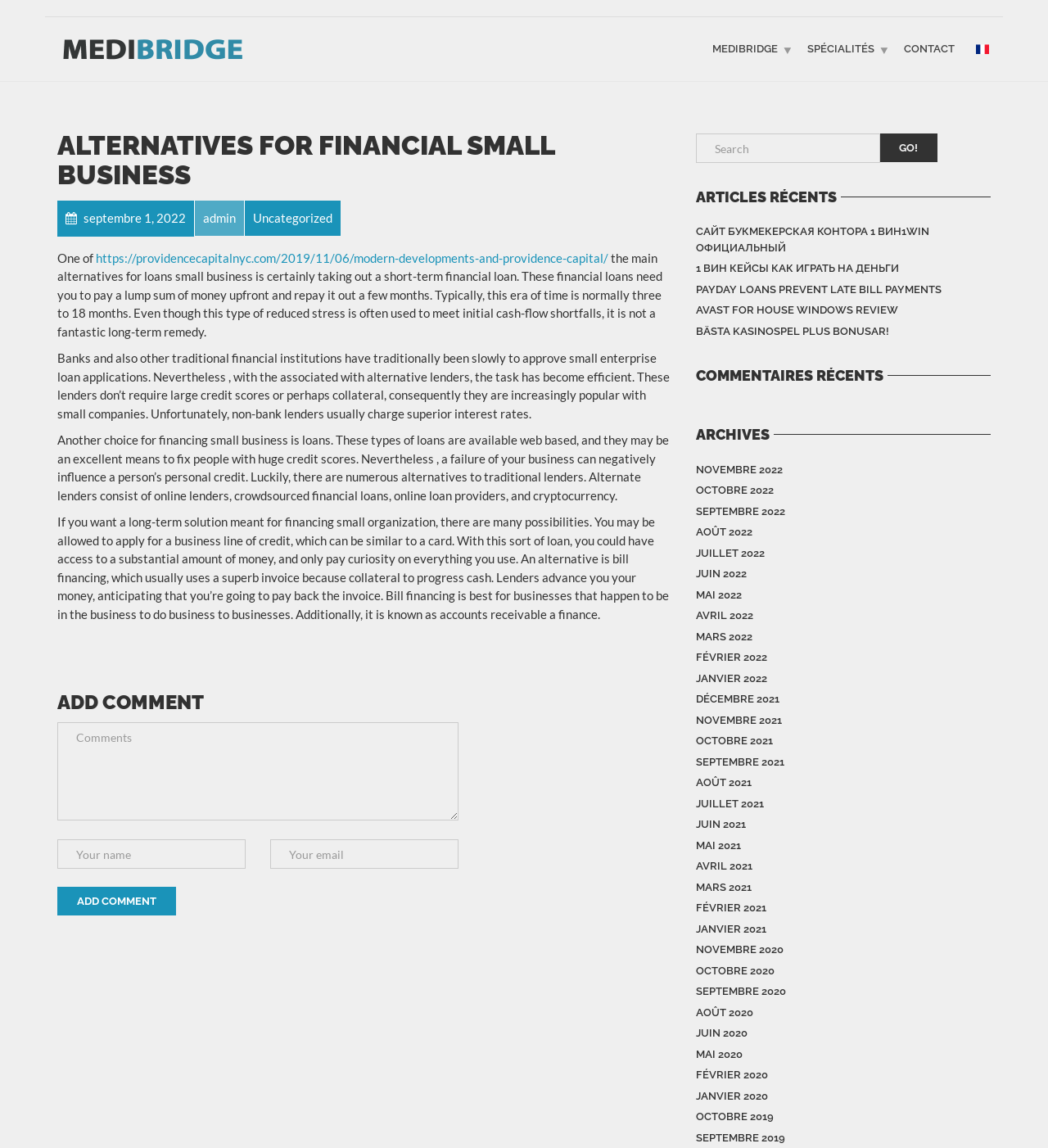How many months is the typical repayment period for short-term financial loans?
Carefully analyze the image and provide a thorough answer to the question.

The repayment period for short-term financial loans can be found in the paragraph that starts with 'These financial loans need you to pay a lump sum of money upfront and repay it out a few months.' The exact period is mentioned as 'three to 18 months'.